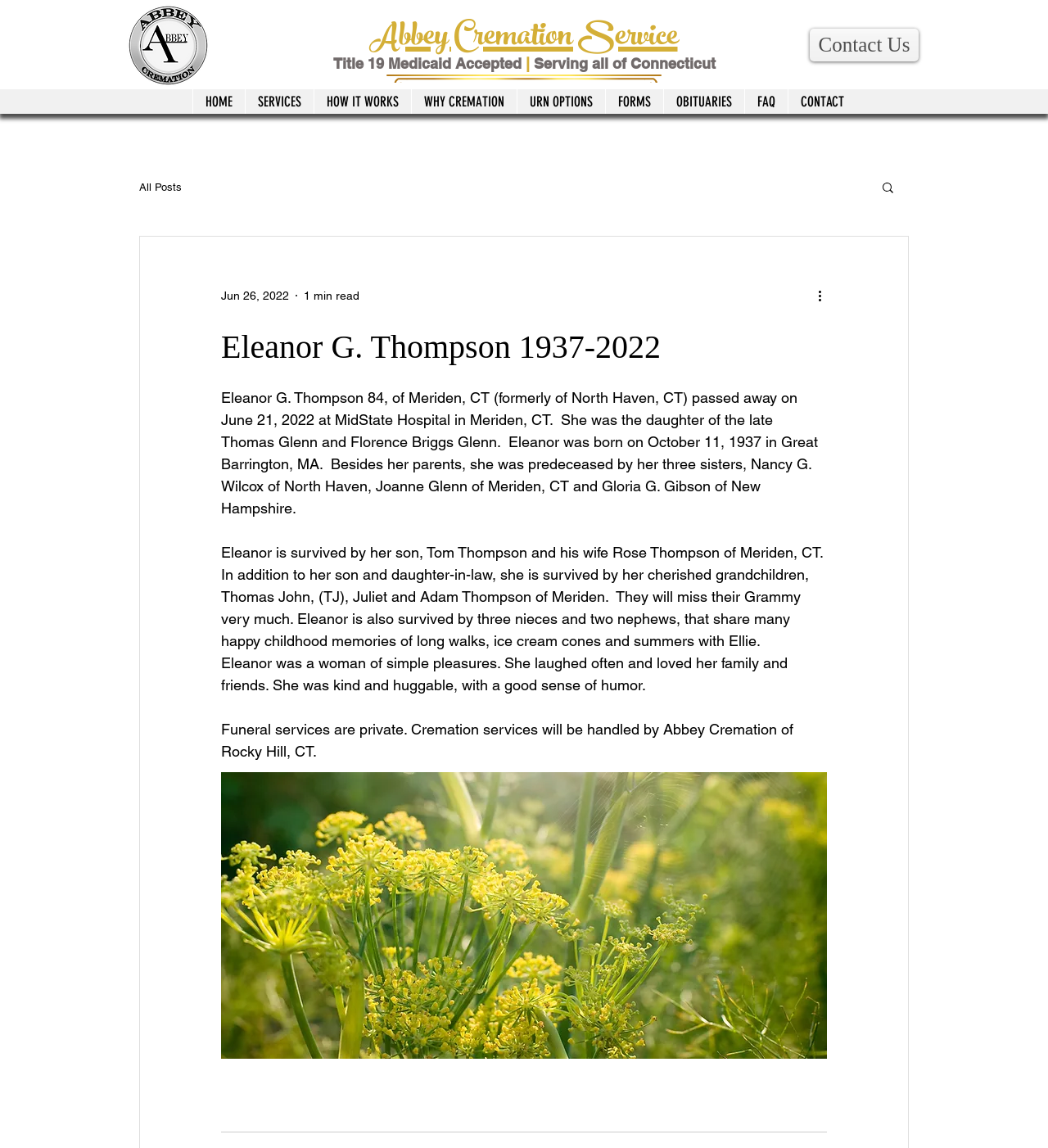Please determine the bounding box coordinates of the area that needs to be clicked to complete this task: 'View OBITUARIES'. The coordinates must be four float numbers between 0 and 1, formatted as [left, top, right, bottom].

[0.632, 0.078, 0.71, 0.099]